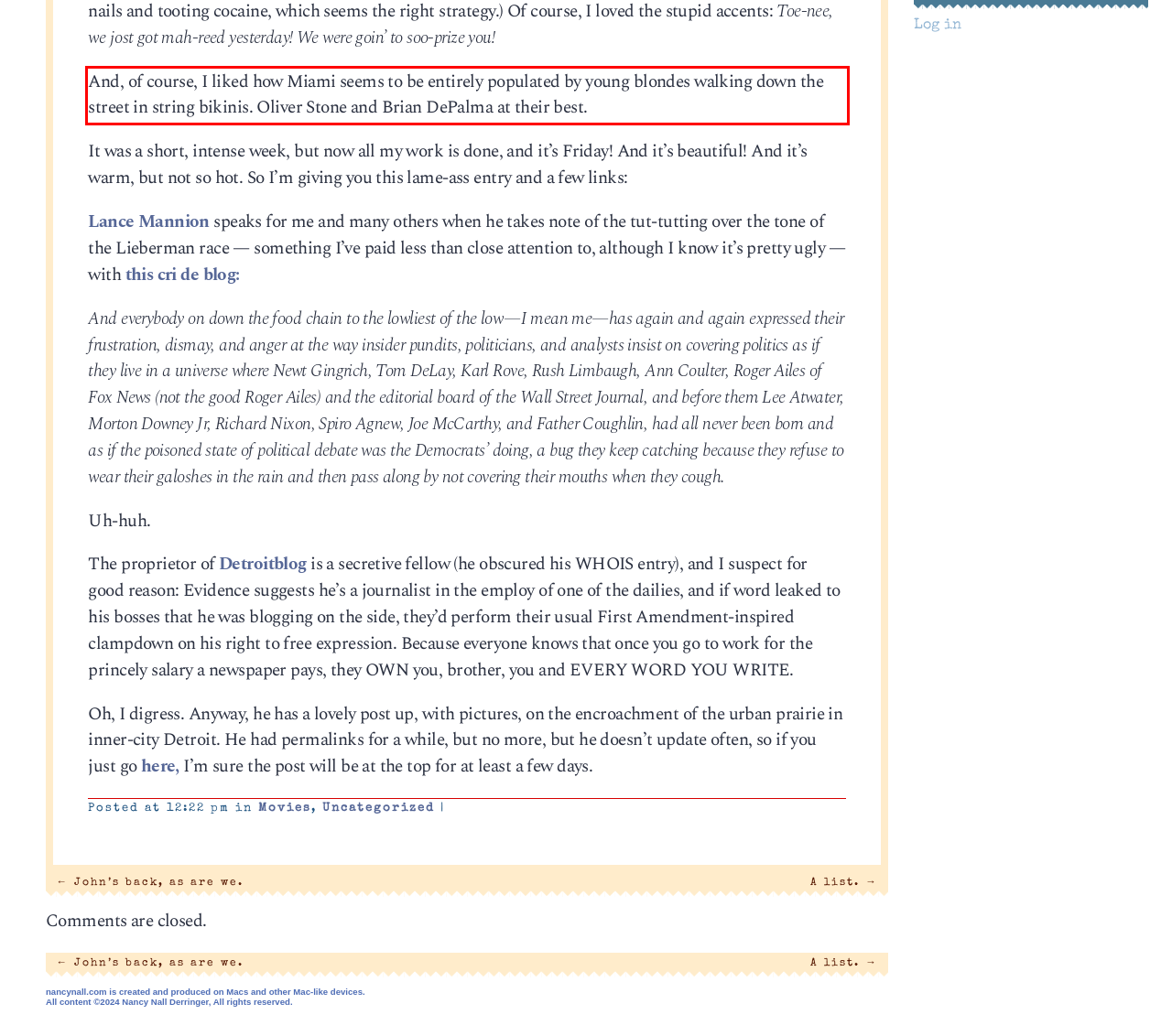Perform OCR on the text inside the red-bordered box in the provided screenshot and output the content.

And, of course, I liked how Miami seems to be entirely populated by young blondes walking down the street in string bikinis. Oliver Stone and Brian DePalma at their best.